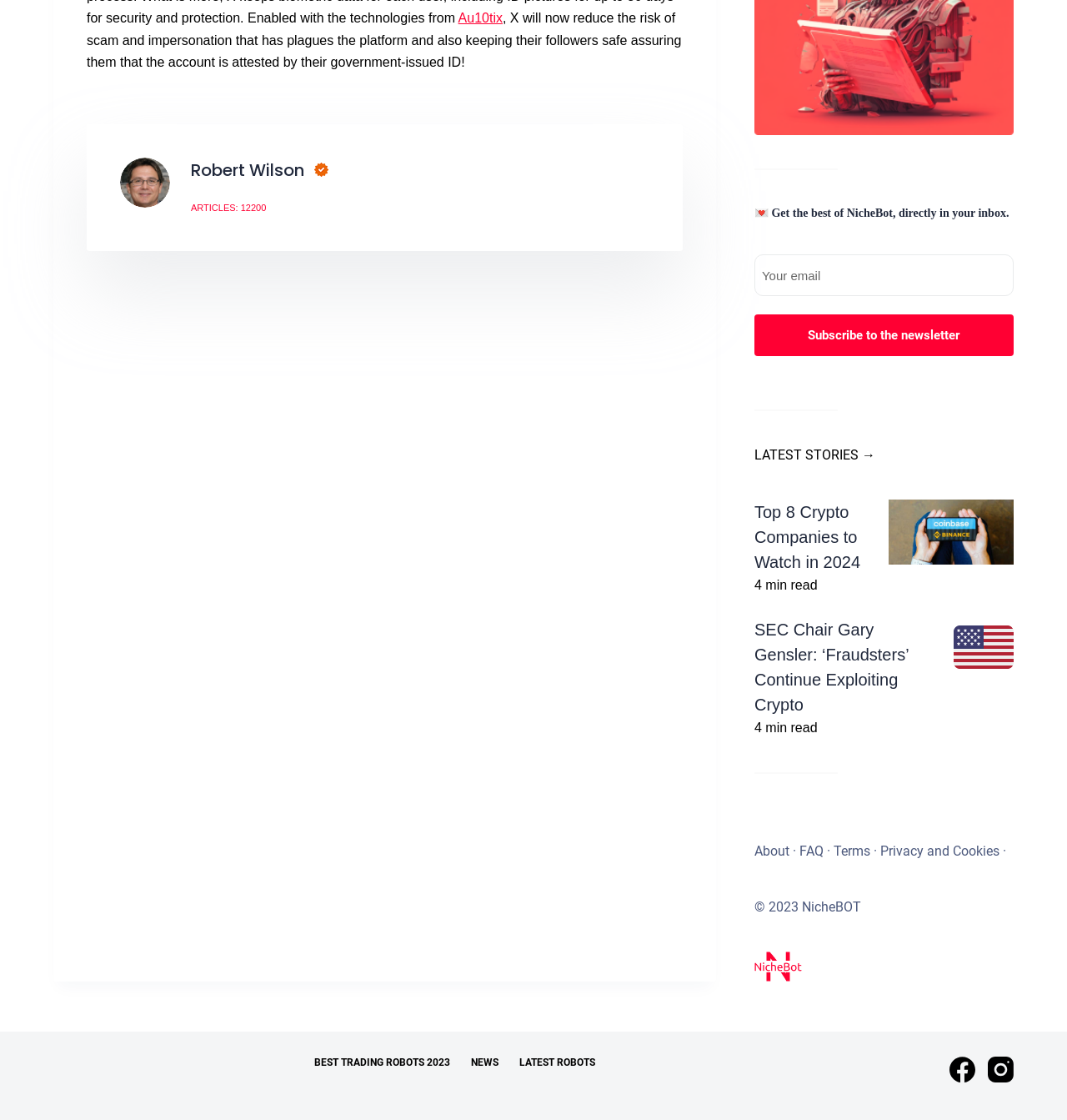From the webpage screenshot, predict the bounding box coordinates (top-left x, top-left y, bottom-right x, bottom-right y) for the UI element described here: Newspaper Cuttings

None